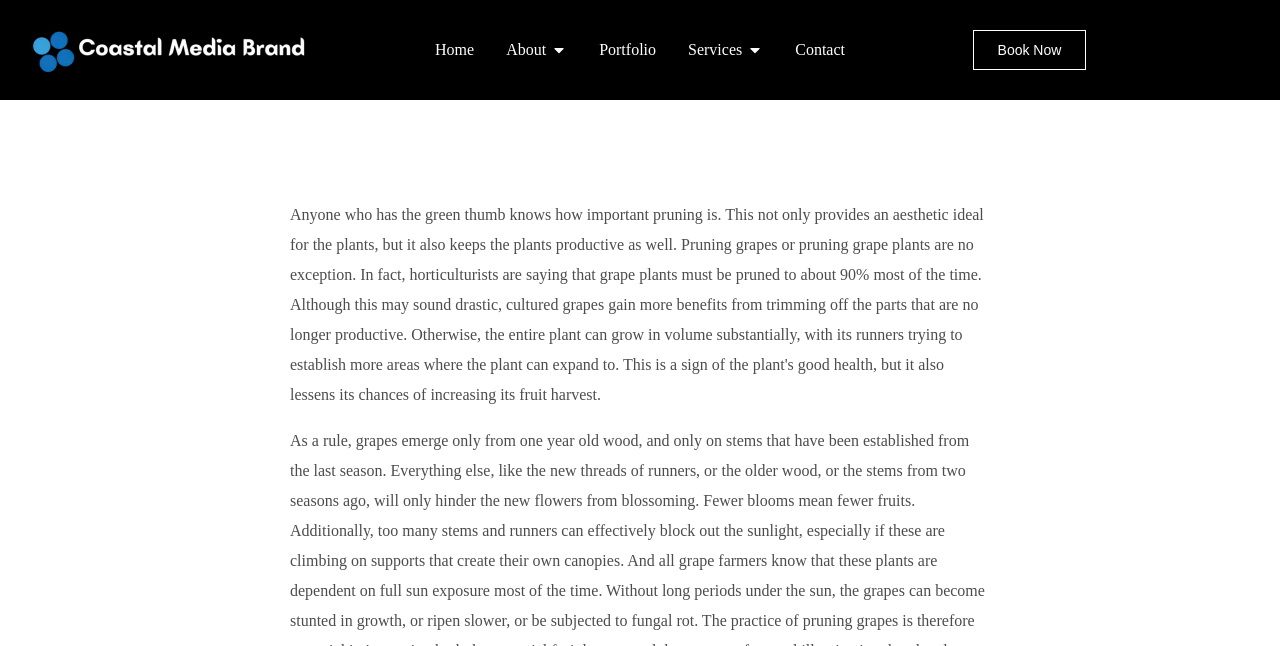What is the purpose of the 'Book Now' link?
Please provide a single word or phrase as your answer based on the screenshot.

To book a service